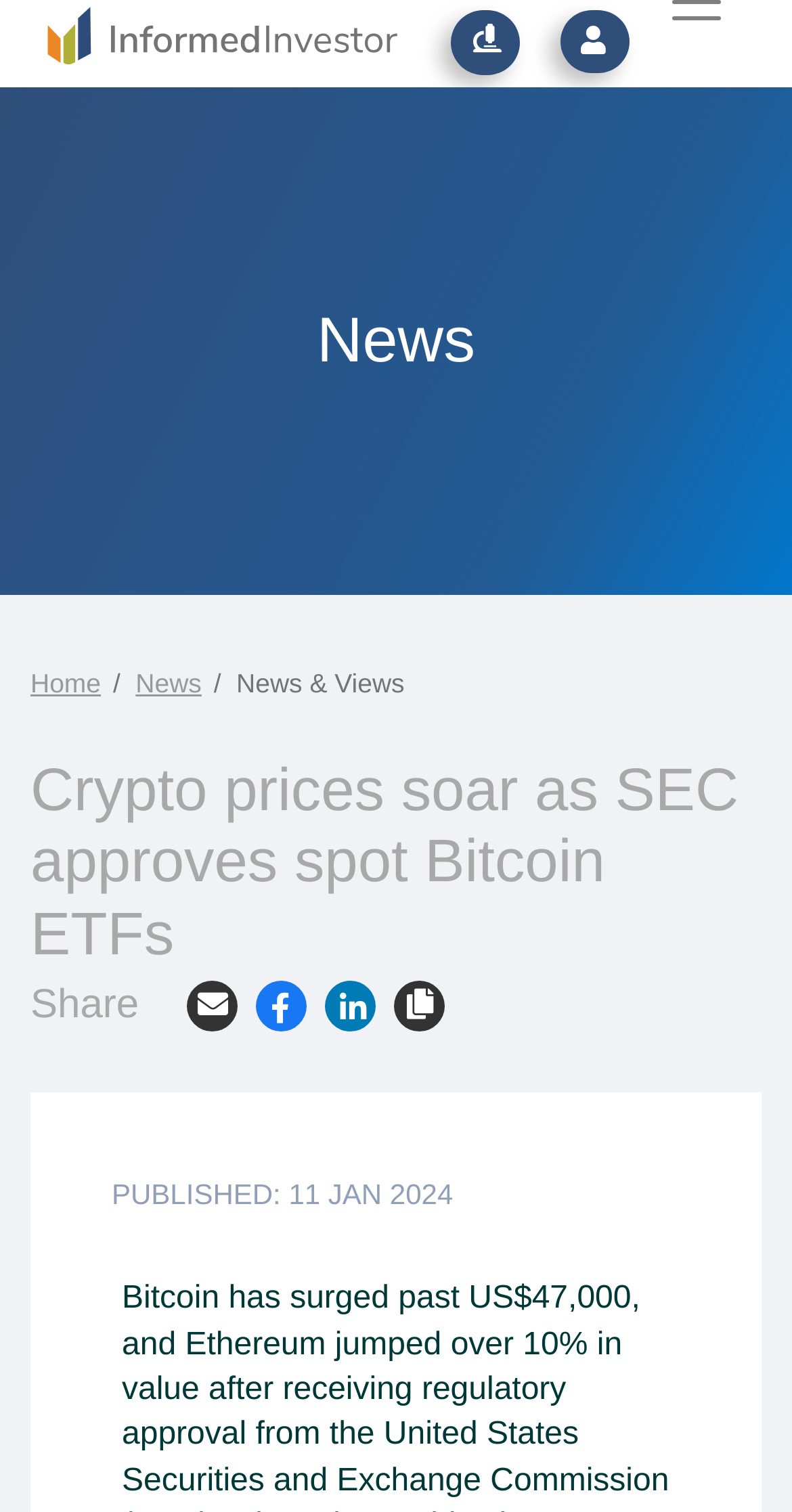Determine the bounding box coordinates of the section to be clicked to follow the instruction: "copy the article link". The coordinates should be given as four float numbers between 0 and 1, formatted as [left, top, right, bottom].

[0.498, 0.649, 0.562, 0.683]